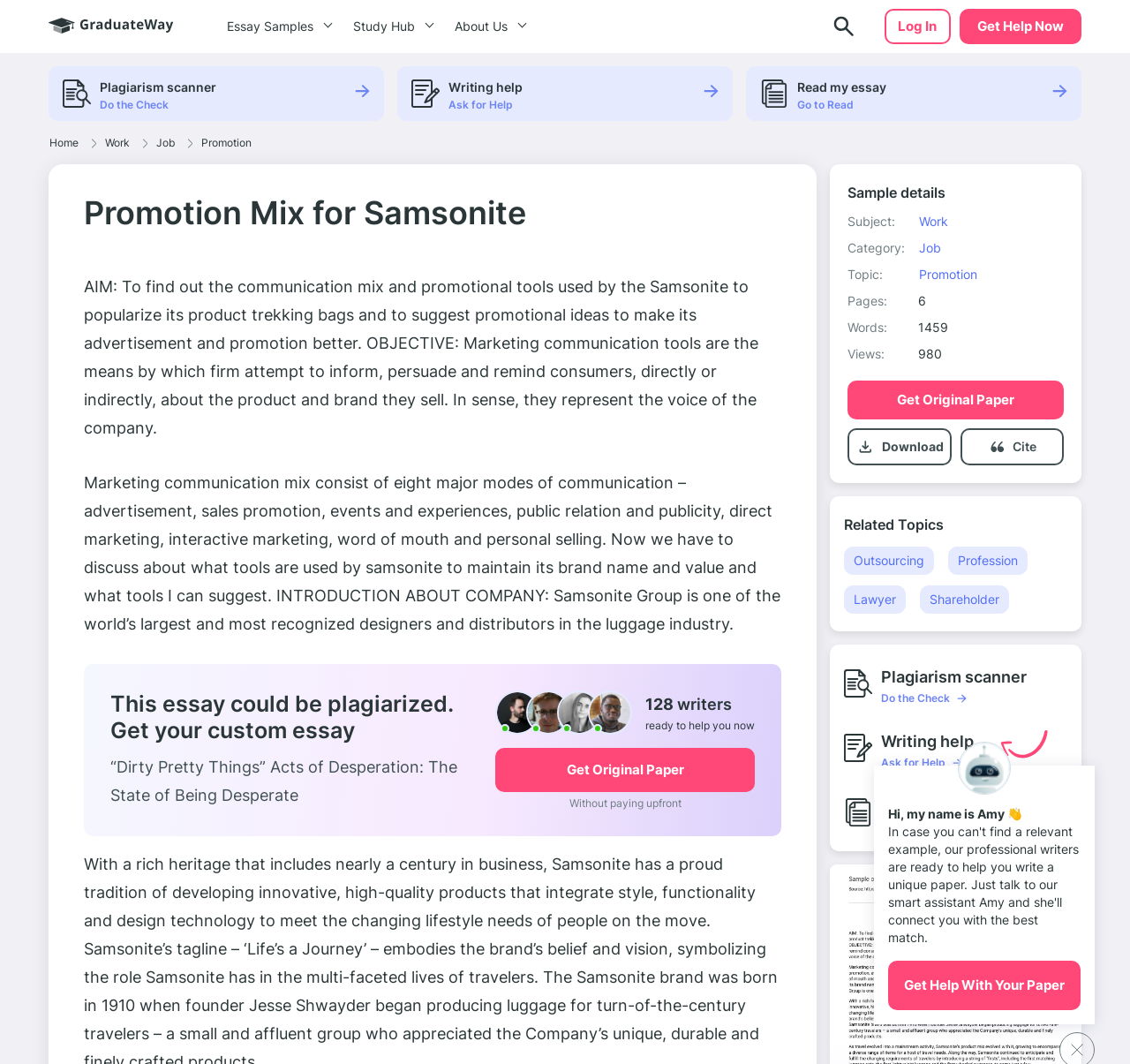Please provide a comprehensive answer to the question based on the screenshot: What is the topic of the essay?

The topic of the essay is 'Promotion Mix for Samsonite', as indicated by the heading 'Promotion Mix for Samsonite' and the text that follows, which discusses the company's marketing communication mix.